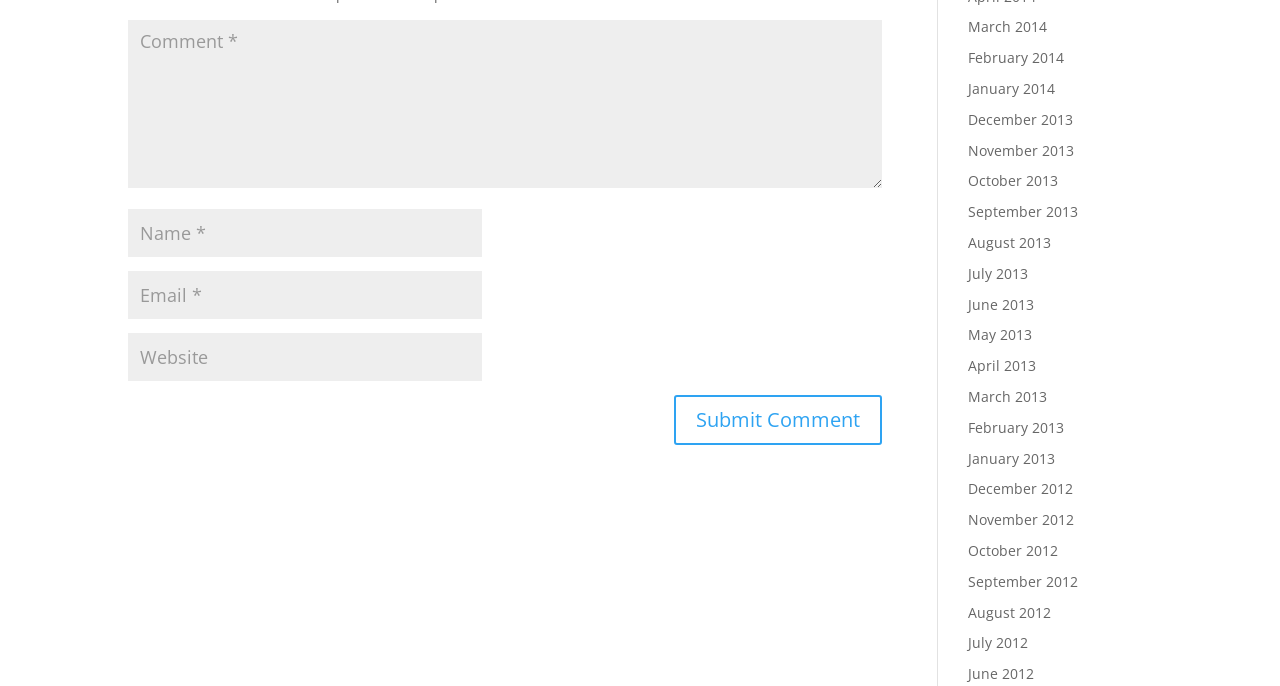Kindly determine the bounding box coordinates for the clickable area to achieve the given instruction: "Submit a comment".

[0.527, 0.576, 0.689, 0.649]